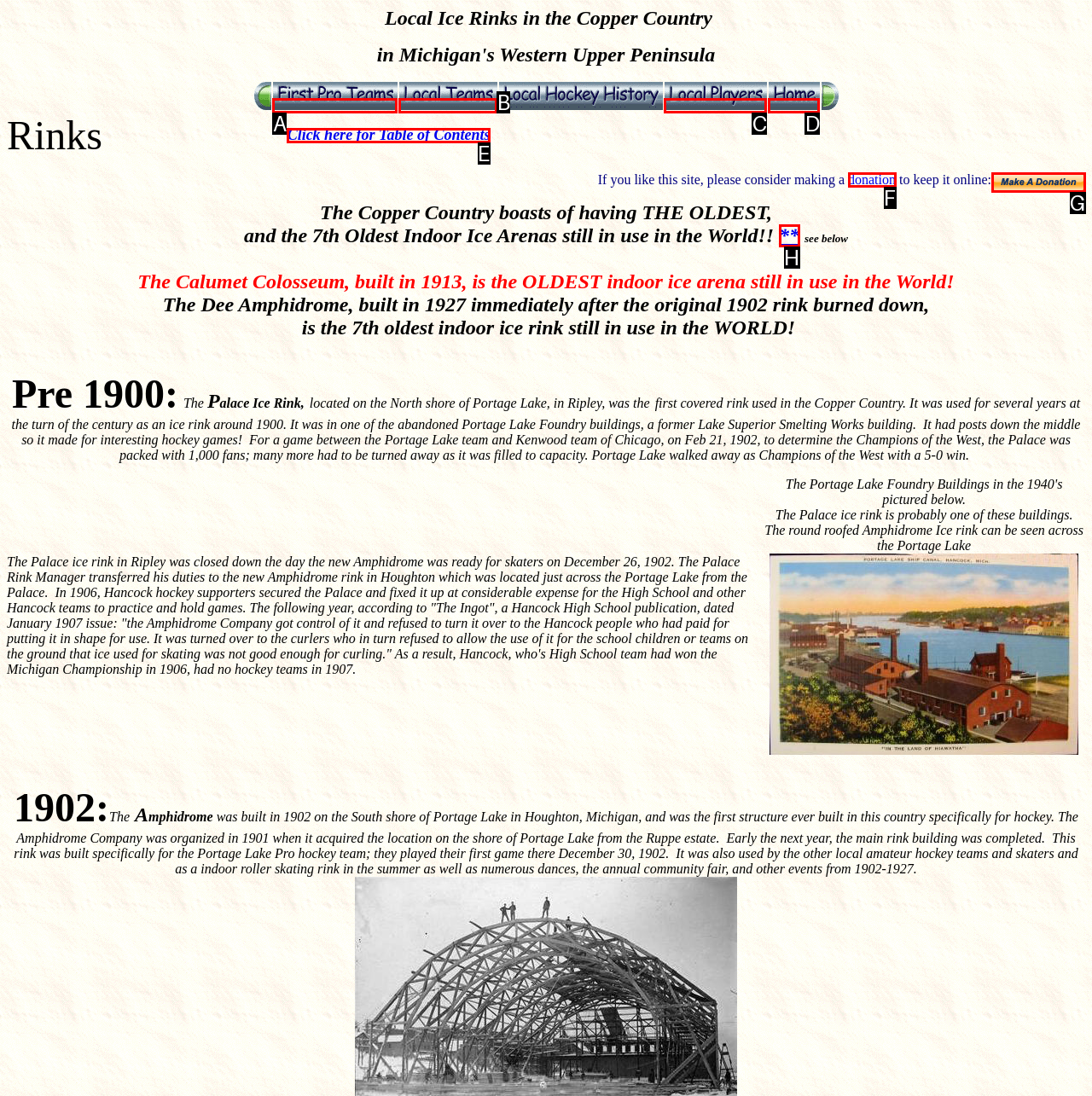Given the description: aria-label="Advertisement" name="aswift_1" title="Advertisement", identify the HTML element that fits best. Respond with the letter of the correct option from the choices.

None